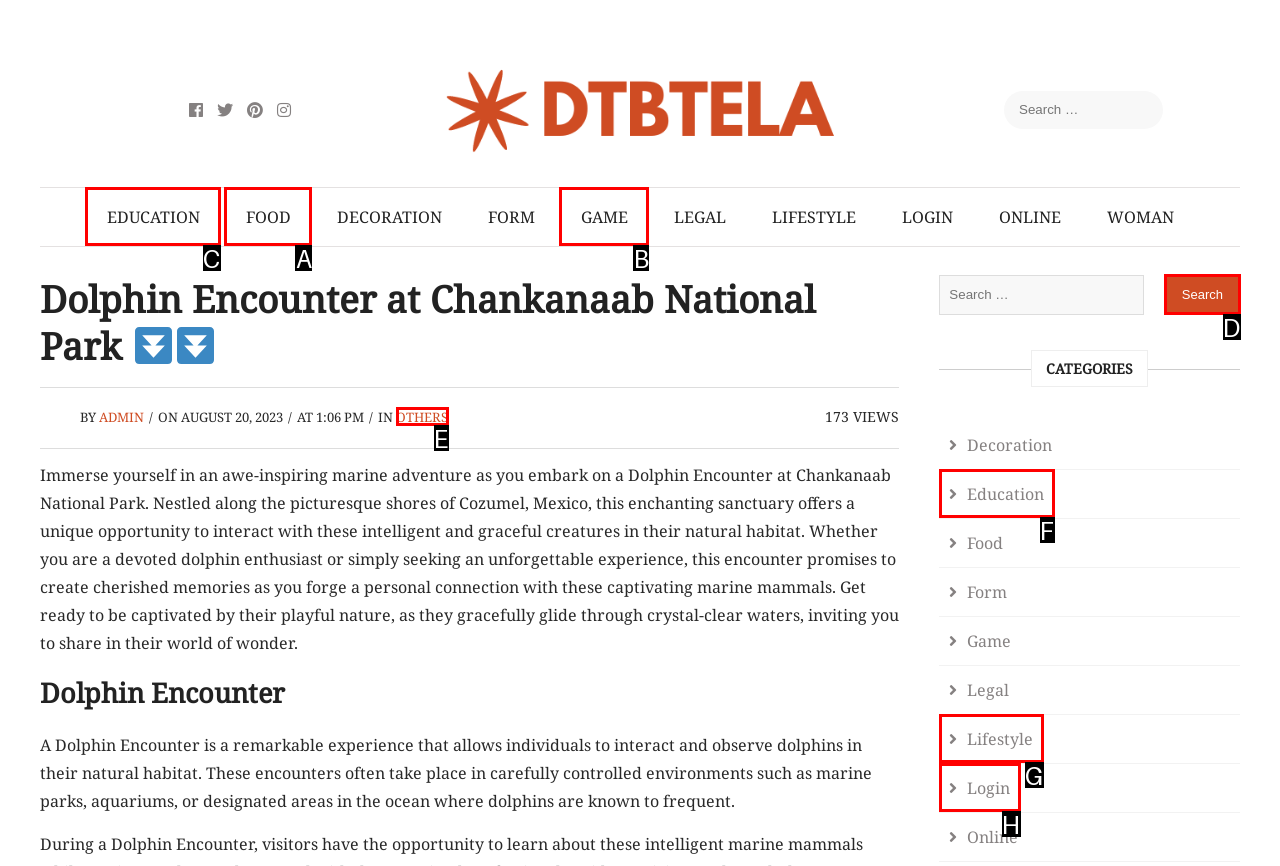Tell me the letter of the UI element to click in order to accomplish the following task: Click on EDUCATION
Answer with the letter of the chosen option from the given choices directly.

C